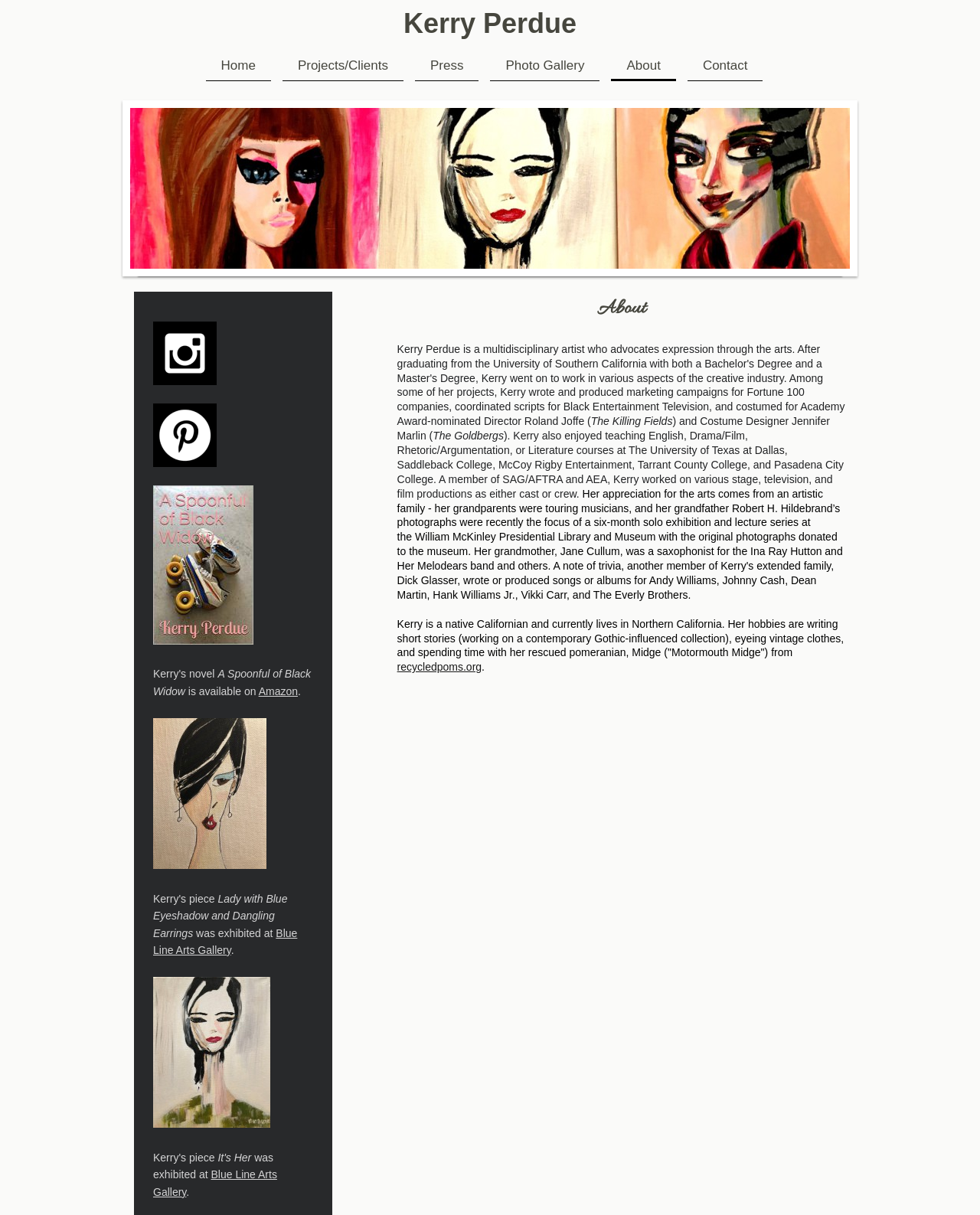Locate the UI element described by Blue Line Arts Galler and provide its bounding box coordinates. Use the format (top-left x, top-left y, bottom-right x, bottom-right y) with all values as floating point numbers between 0 and 1.

[0.156, 0.962, 0.283, 0.986]